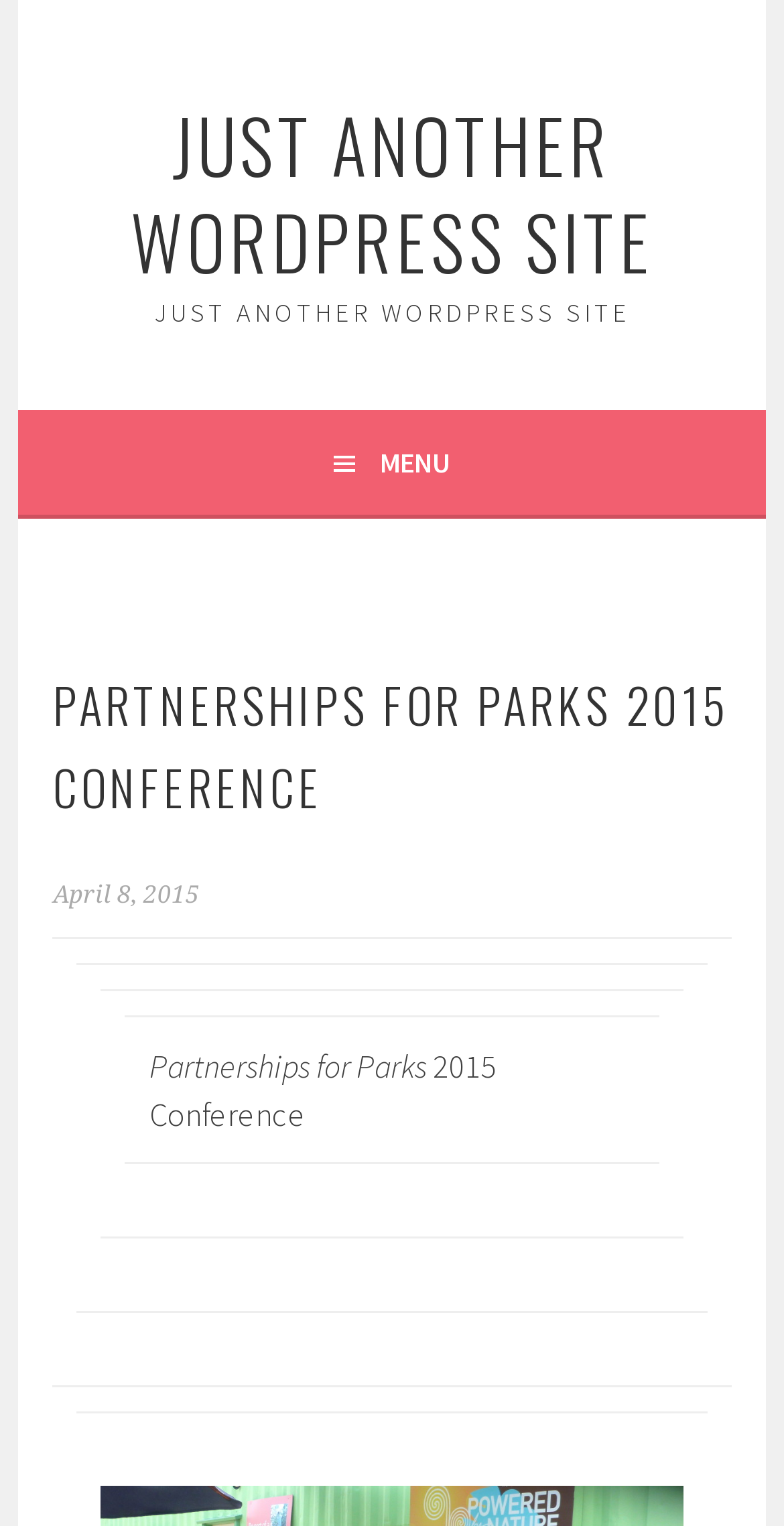What is the structure of the webpage?
Based on the image, respond with a single word or phrase.

Table-based